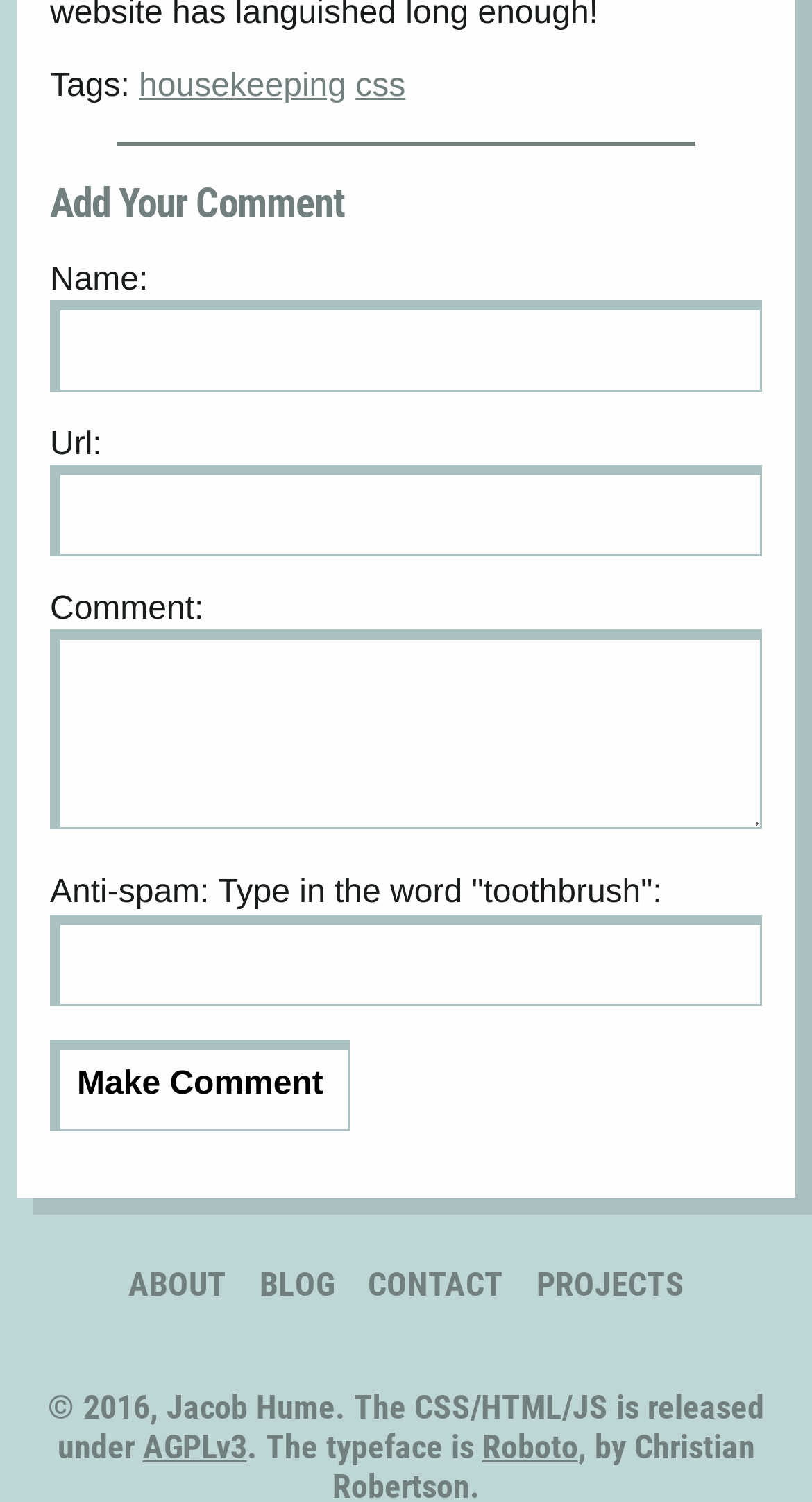Could you indicate the bounding box coordinates of the region to click in order to complete this instruction: "read about Automotive".

None